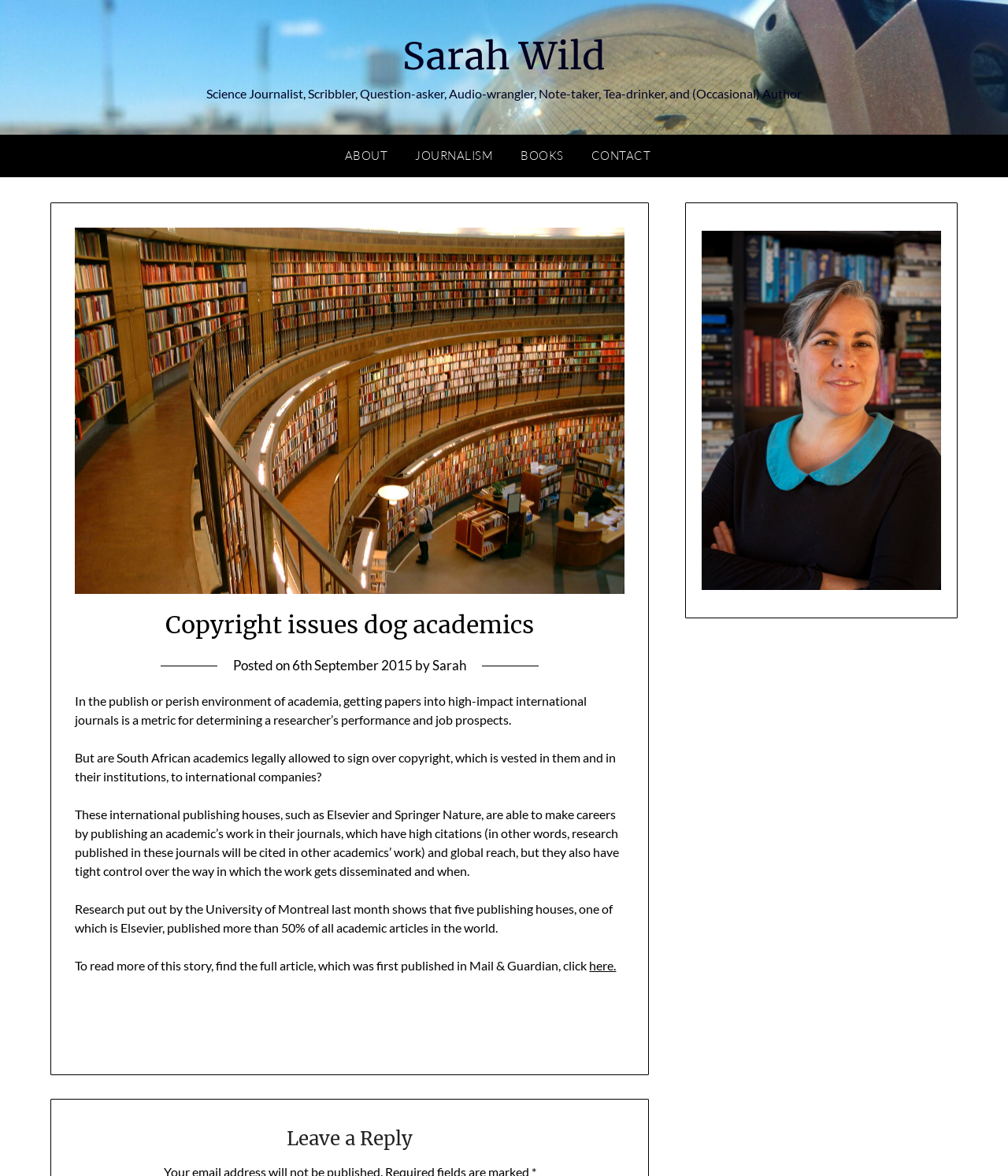What is the date of the article? Examine the screenshot and reply using just one word or a brief phrase.

6th September 2015